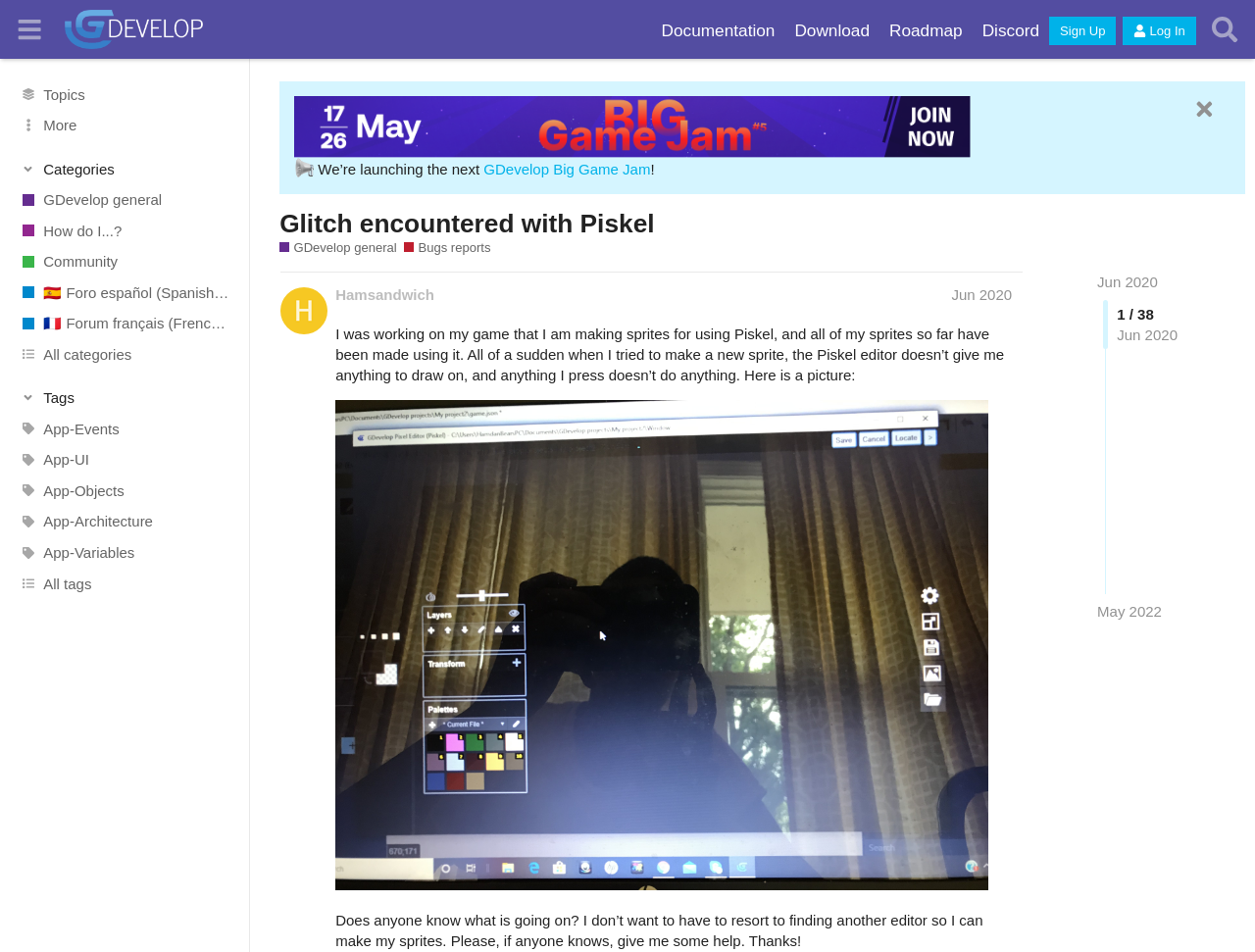Locate the bounding box coordinates of the clickable area to execute the instruction: "Search for topics". Provide the coordinates as four float numbers between 0 and 1, represented as [left, top, right, bottom].

[0.959, 0.009, 0.992, 0.053]